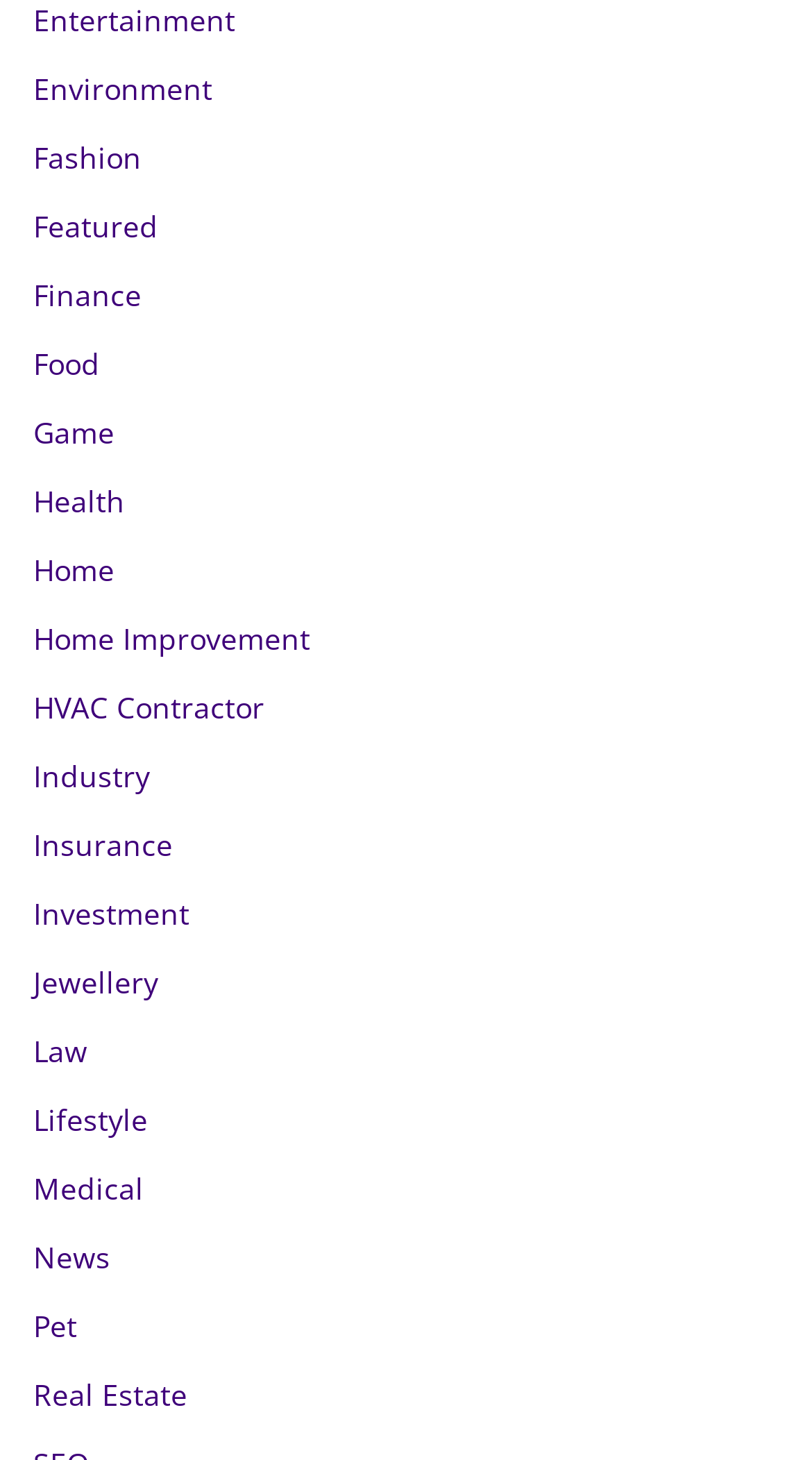Indicate the bounding box coordinates of the element that needs to be clicked to satisfy the following instruction: "View Fashion". The coordinates should be four float numbers between 0 and 1, i.e., [left, top, right, bottom].

[0.041, 0.094, 0.174, 0.121]